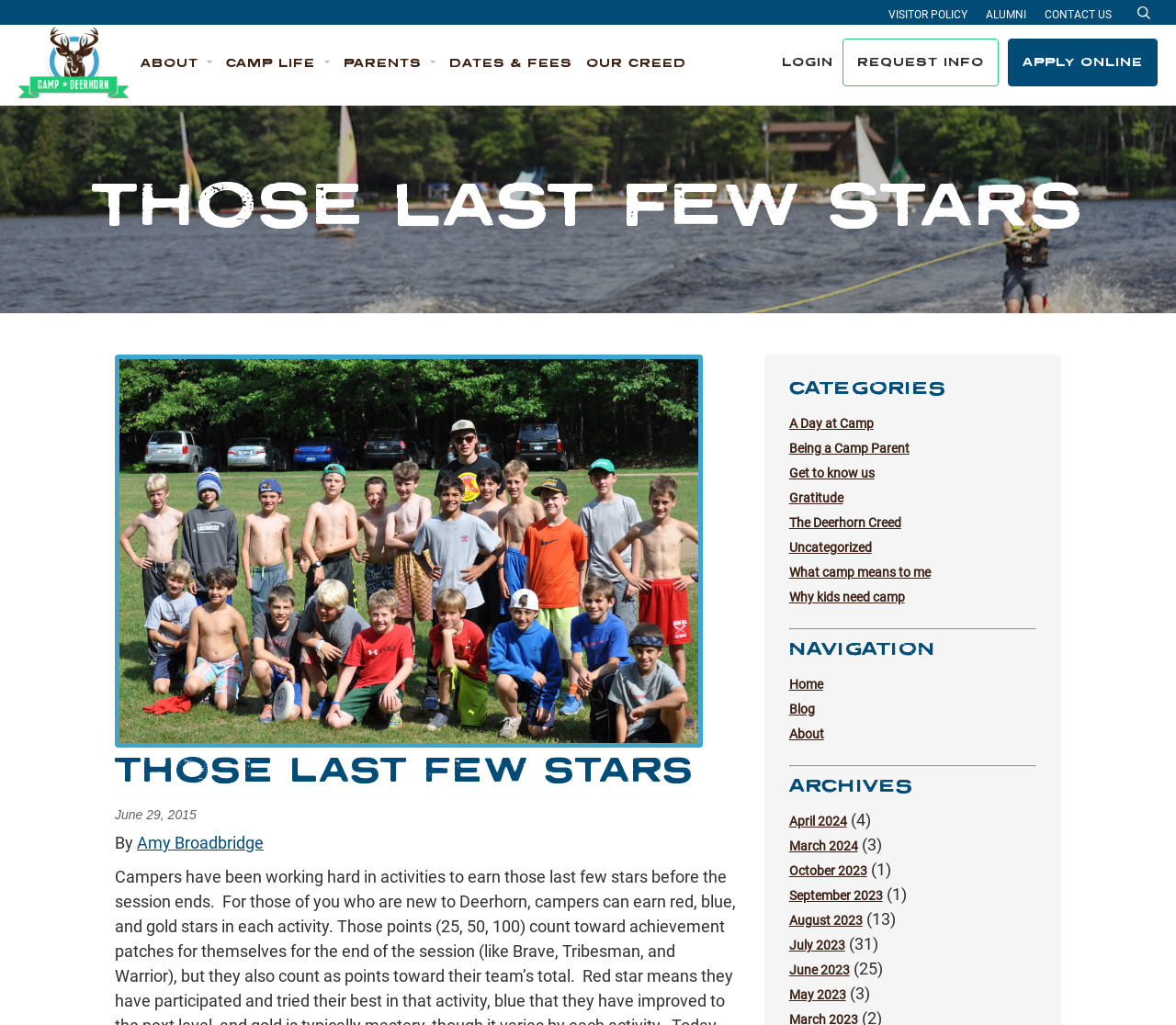Identify and provide the bounding box coordinates of the UI element described: "What camp means to me". The coordinates should be formatted as [left, top, right, bottom], with each number being a float between 0 and 1.

[0.671, 0.551, 0.791, 0.565]